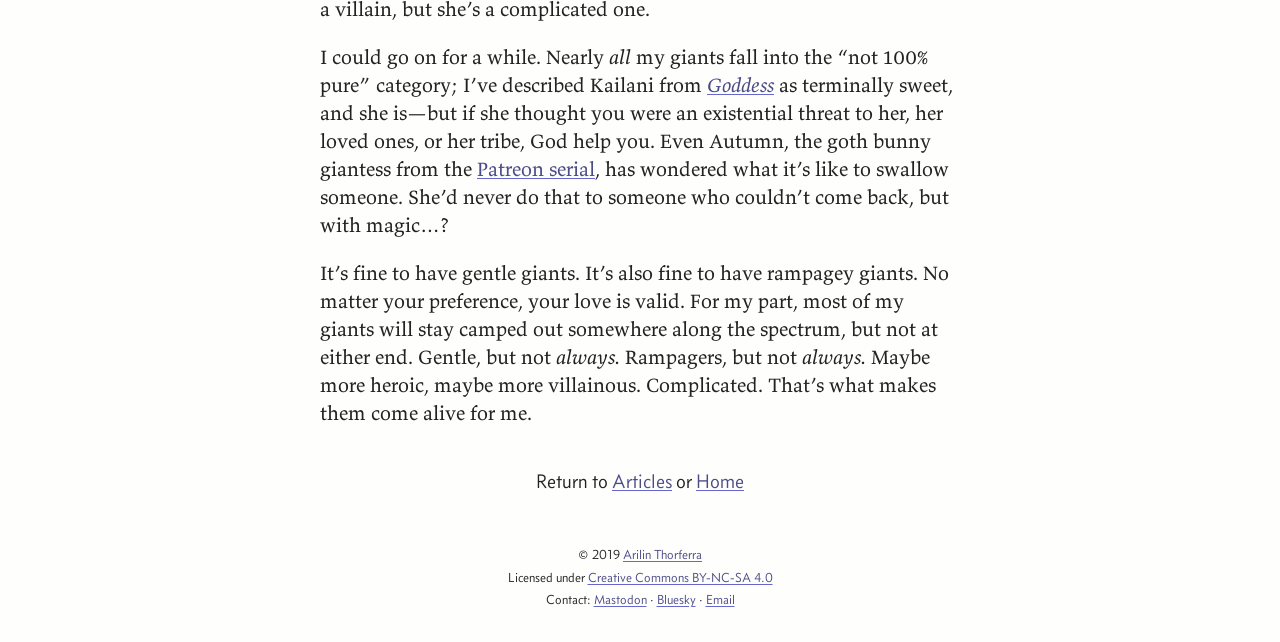Could you find the bounding box coordinates of the clickable area to complete this instruction: "Click on the link to the Patreon serial"?

[0.373, 0.243, 0.465, 0.282]